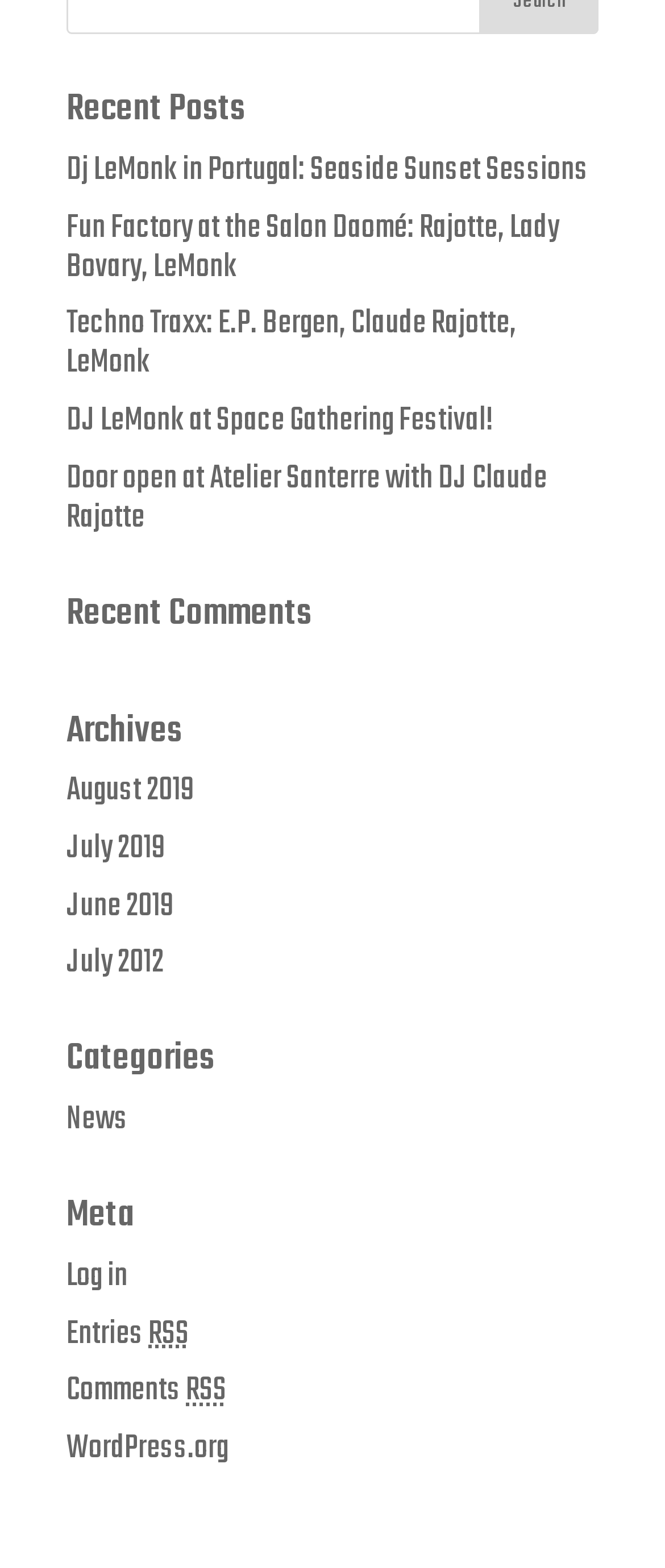What is the earliest month listed in the archives?
Give a single word or phrase as your answer by examining the image.

July 2012